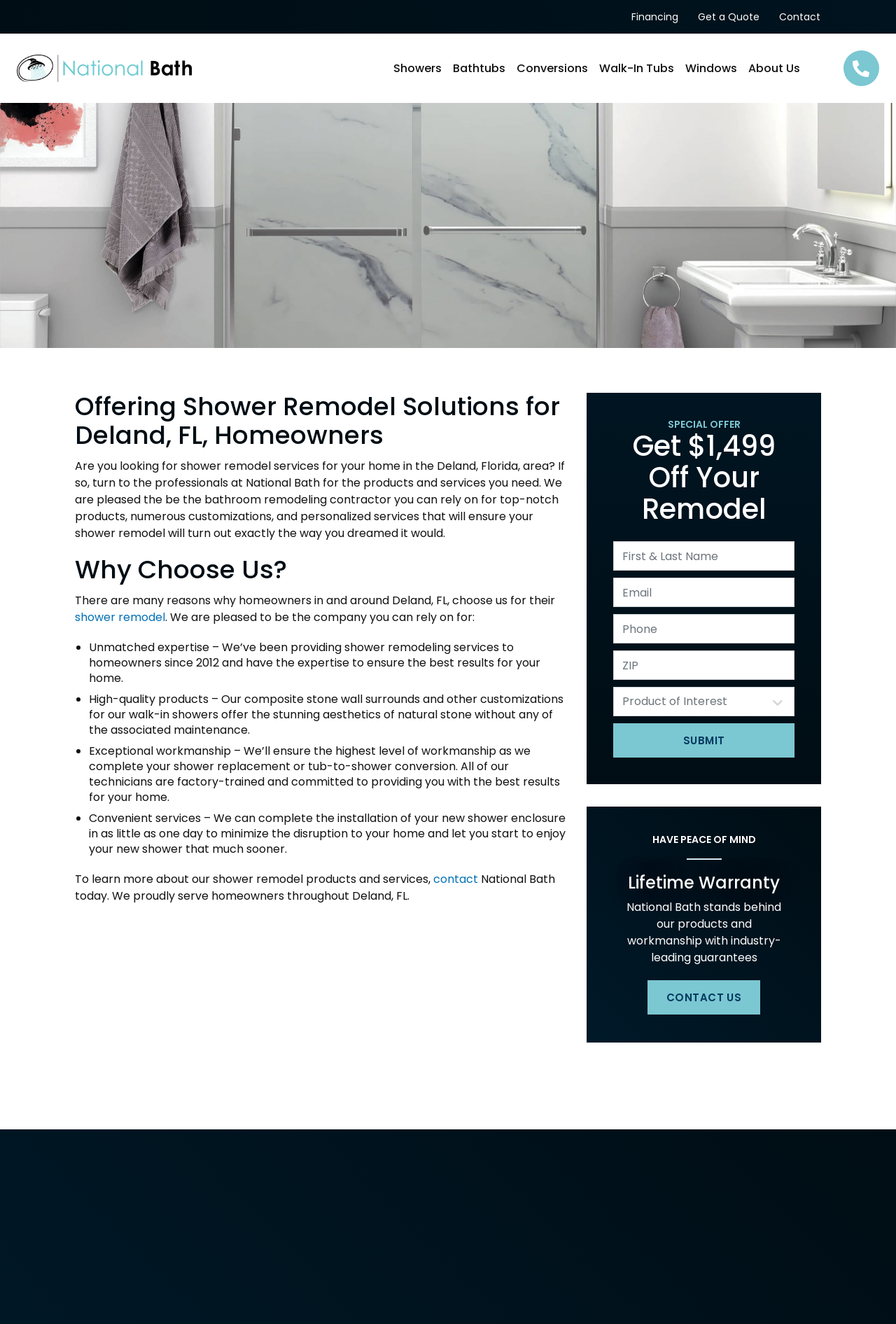What is the benefit of choosing National Bath for shower remodel services?
Answer the question in as much detail as possible.

The benefits of choosing National Bath are listed in the section 'Why Choose Us?' on the webpage. It mentions that they have unmatched expertise, high-quality products, exceptional workmanship, and convenient services, making them a reliable choice for shower remodel services.